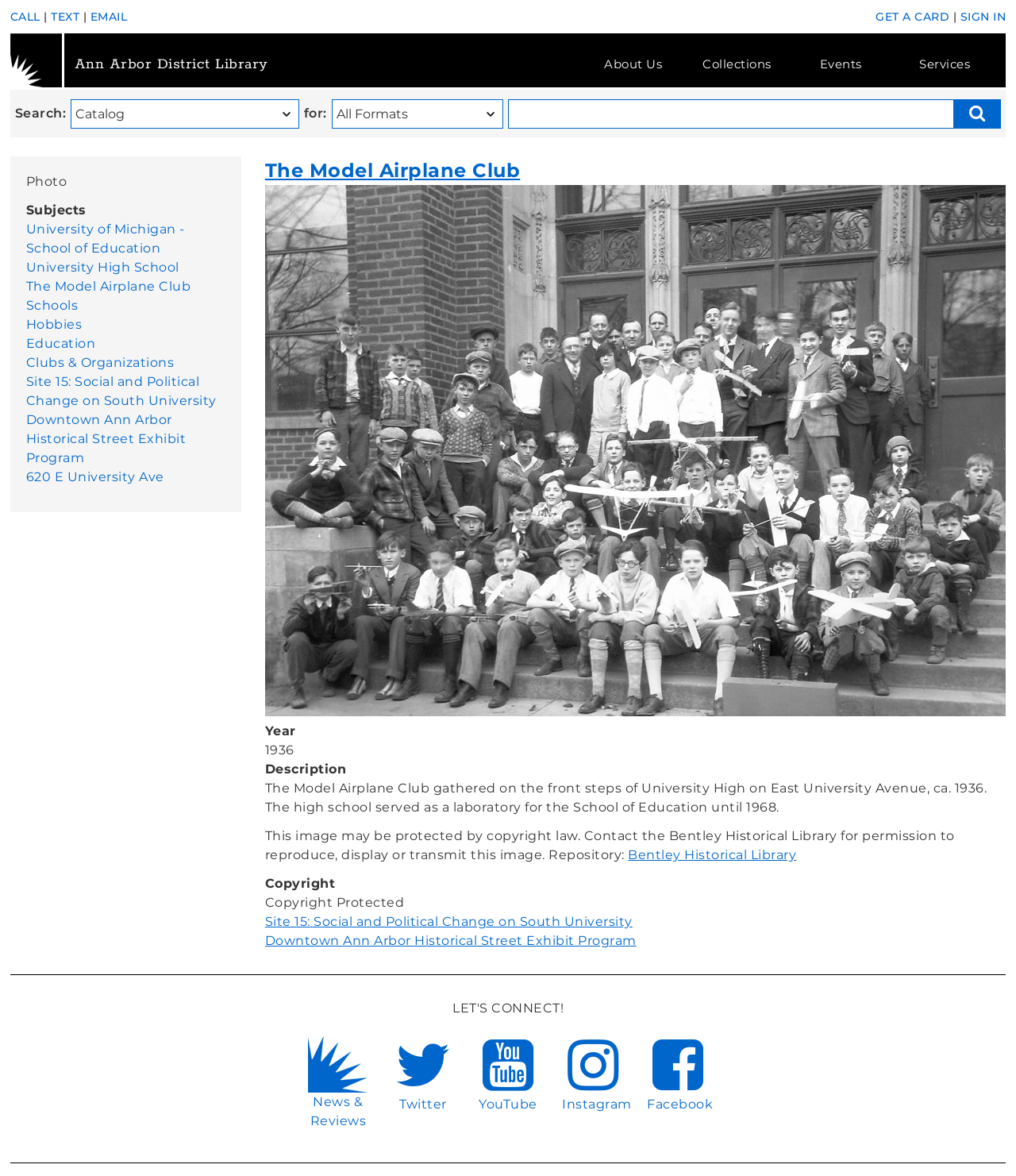How many social media links are there?
Refer to the image and provide a one-word or short phrase answer.

5